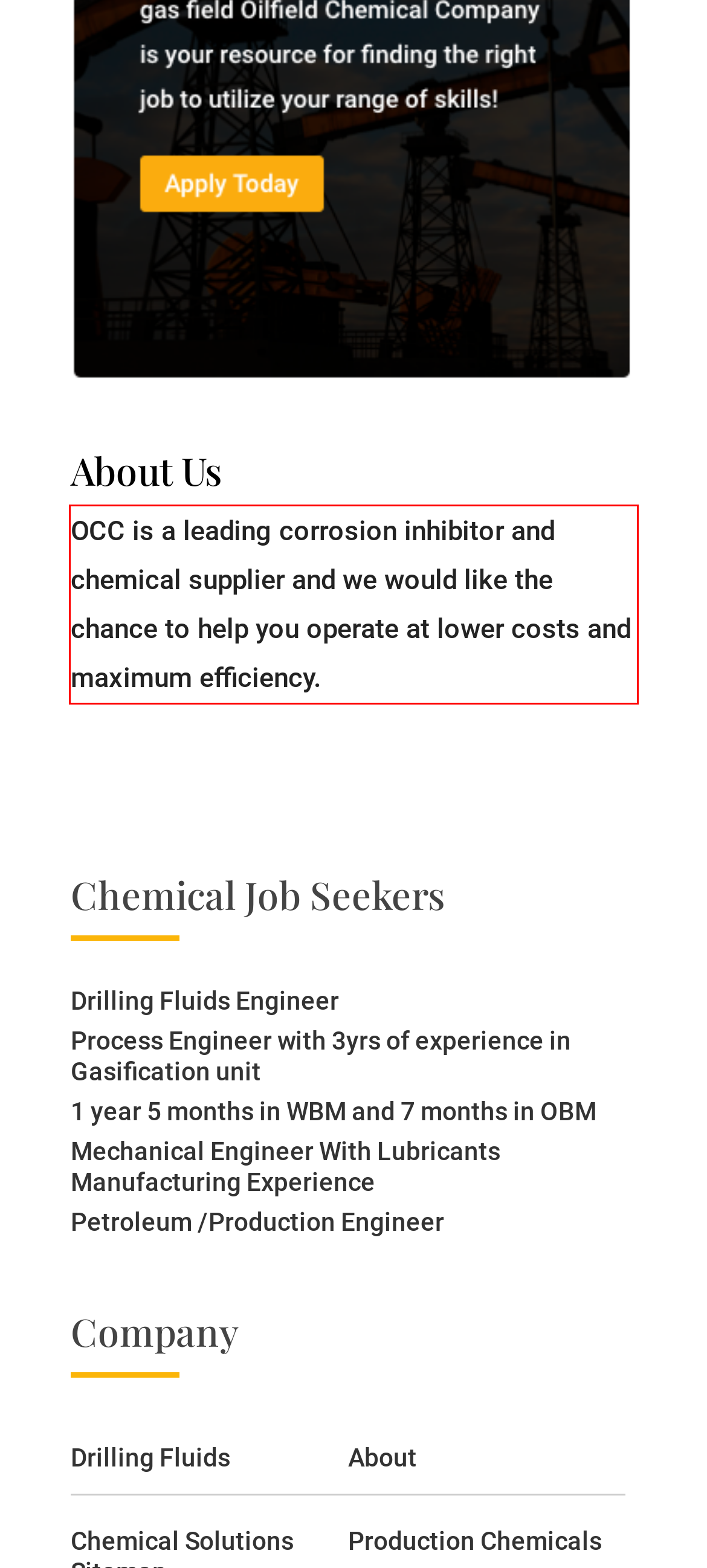Examine the screenshot of the webpage, locate the red bounding box, and generate the text contained within it.

OCC is a leading corrosion inhibitor and chemical supplier and we would like the chance to help you operate at lower costs and maximum efficiency.